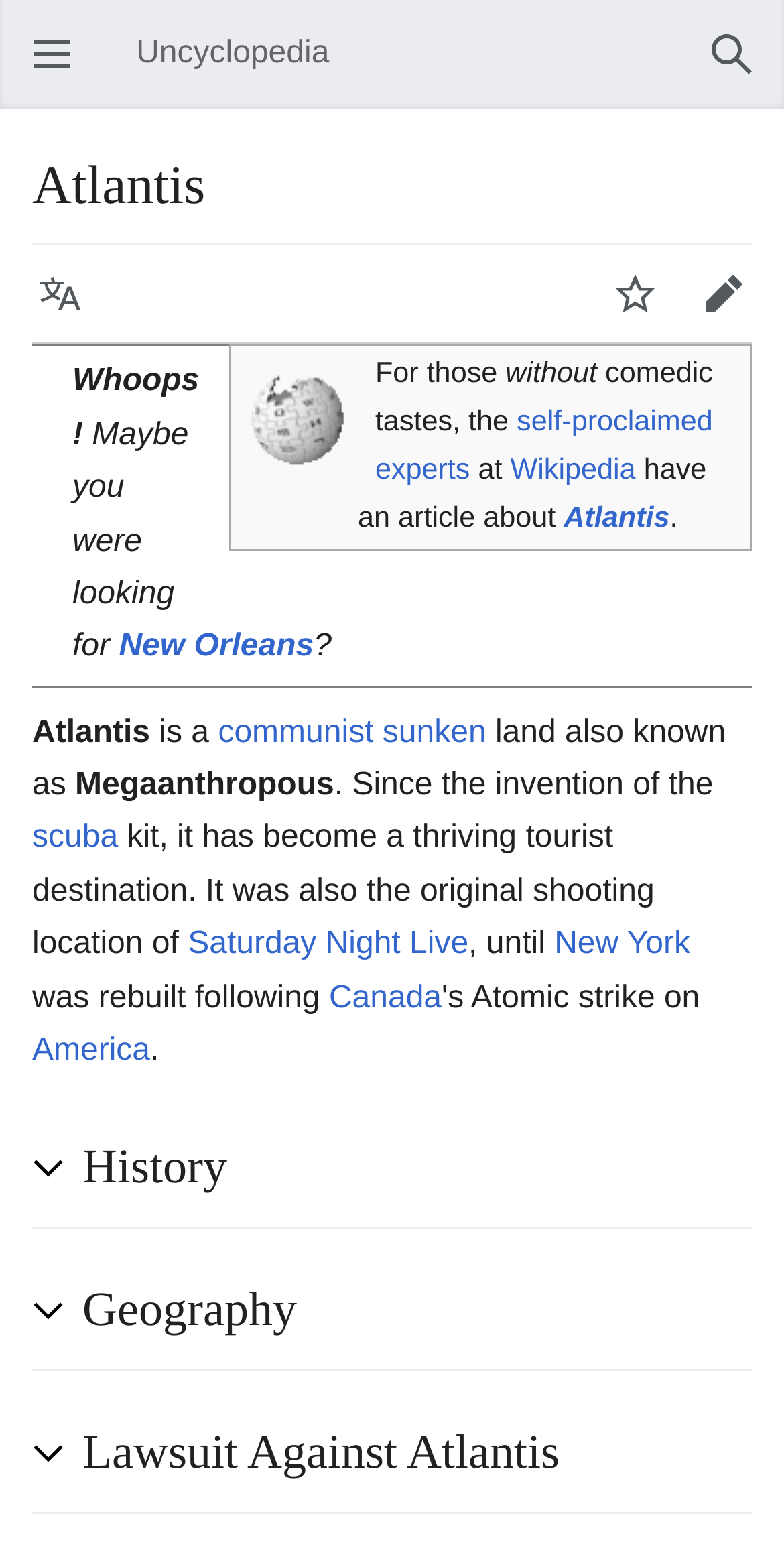Answer succinctly with a single word or phrase:
What is the text on the button at the top left corner?

Open main menu